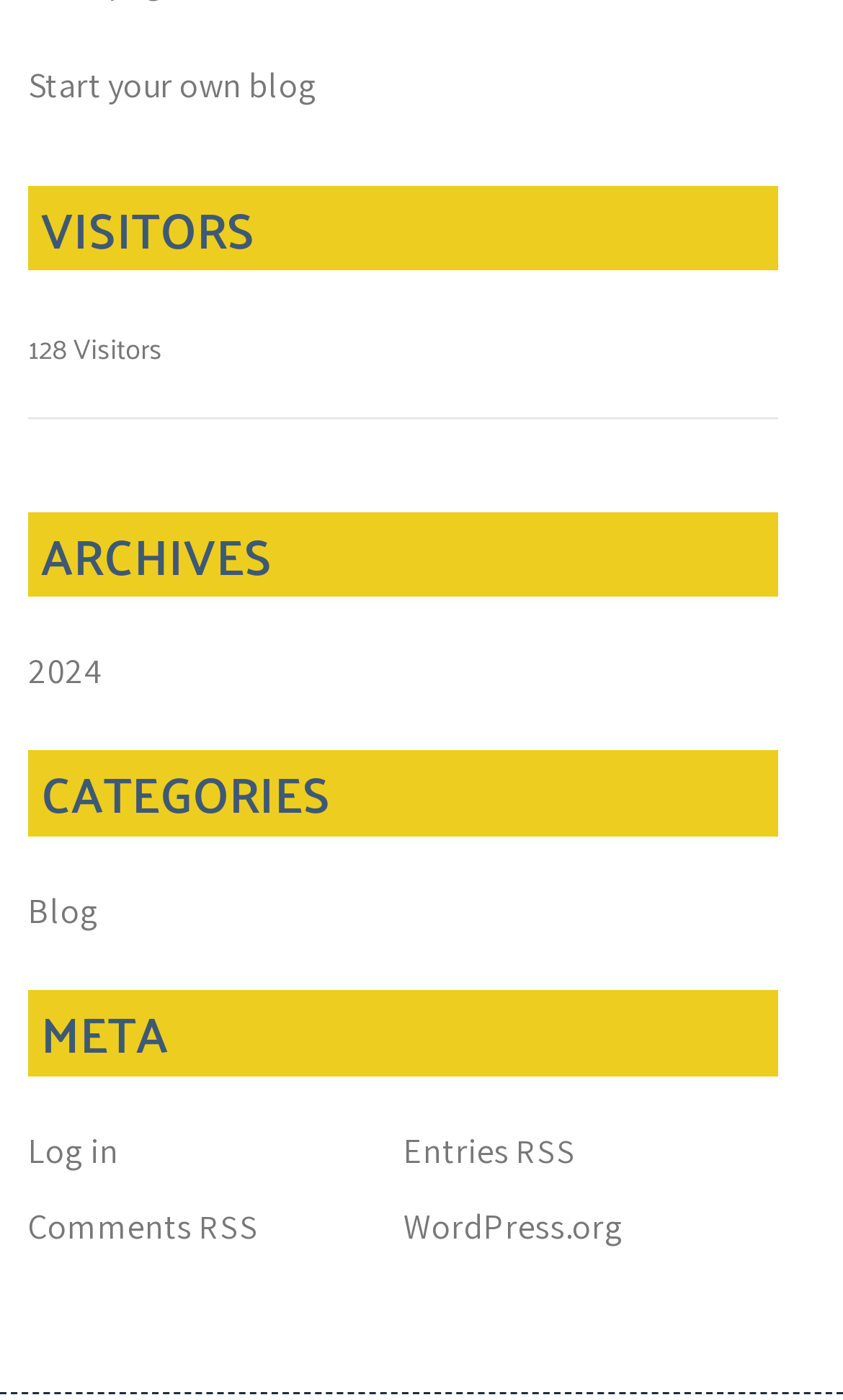What is the name of the blogging platform?
Please provide a comprehensive and detailed answer to the question.

The answer can be found by looking at the link 'WordPress.org' at the bottom of the page, which suggests that the blogging platform used is WordPress.